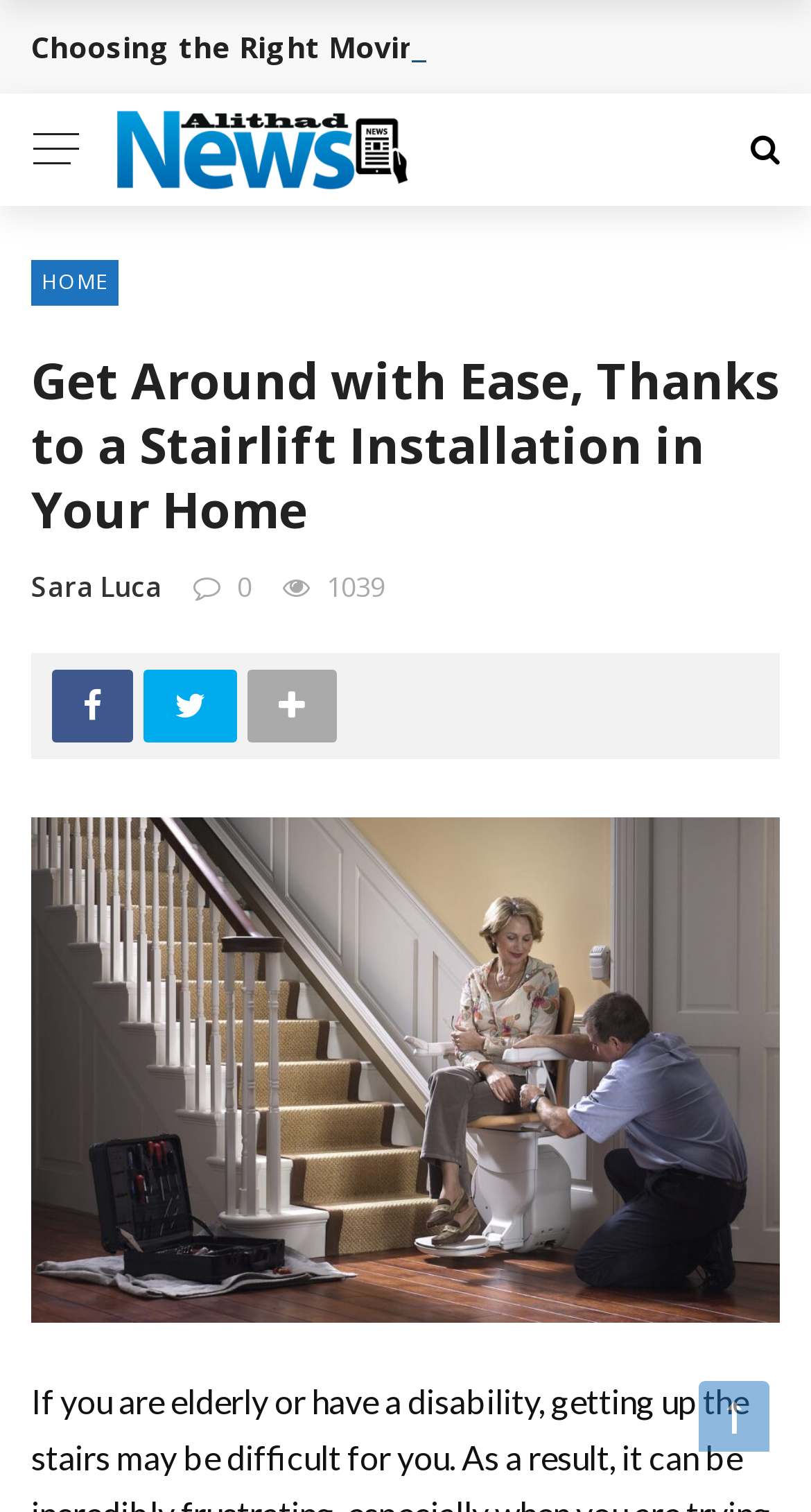Give a one-word or short-phrase answer to the following question: 
What is the logo of the website?

Alit Had News